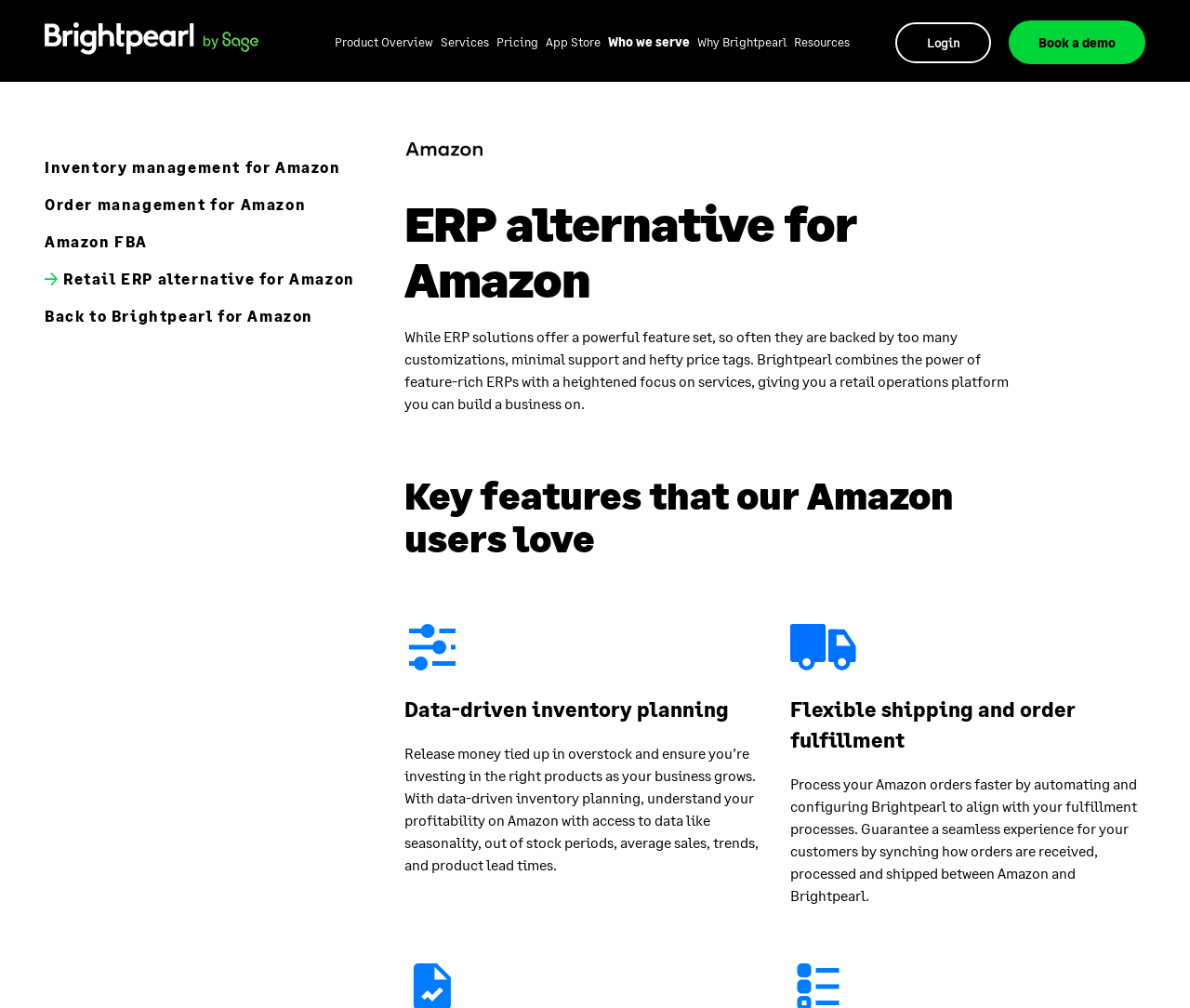Locate the bounding box coordinates of the segment that needs to be clicked to meet this instruction: "Book a demo".

[0.848, 0.02, 0.963, 0.064]